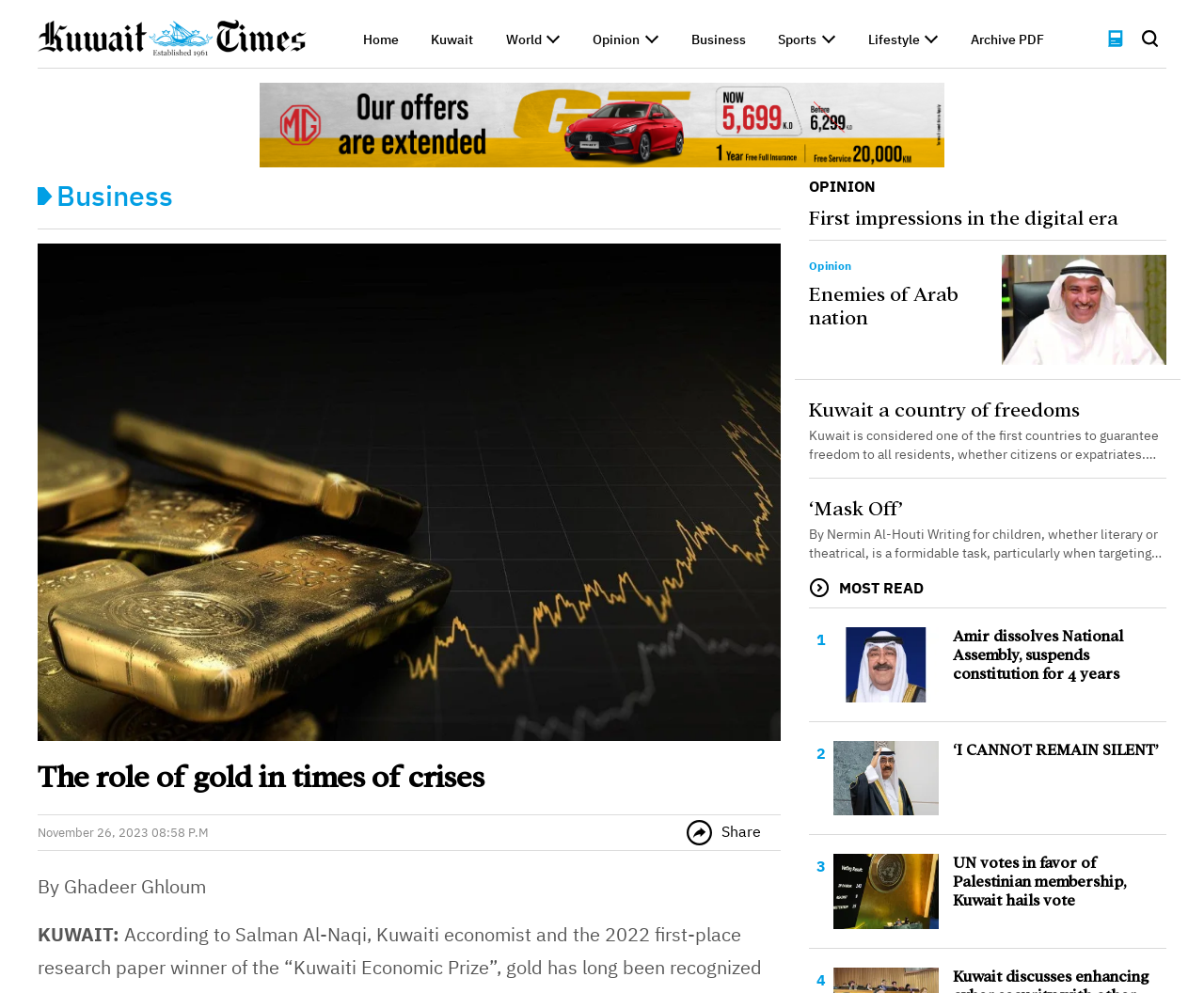Kindly determine the bounding box coordinates for the clickable area to achieve the given instruction: "Click on the 'Business' link".

[0.574, 0.031, 0.619, 0.048]